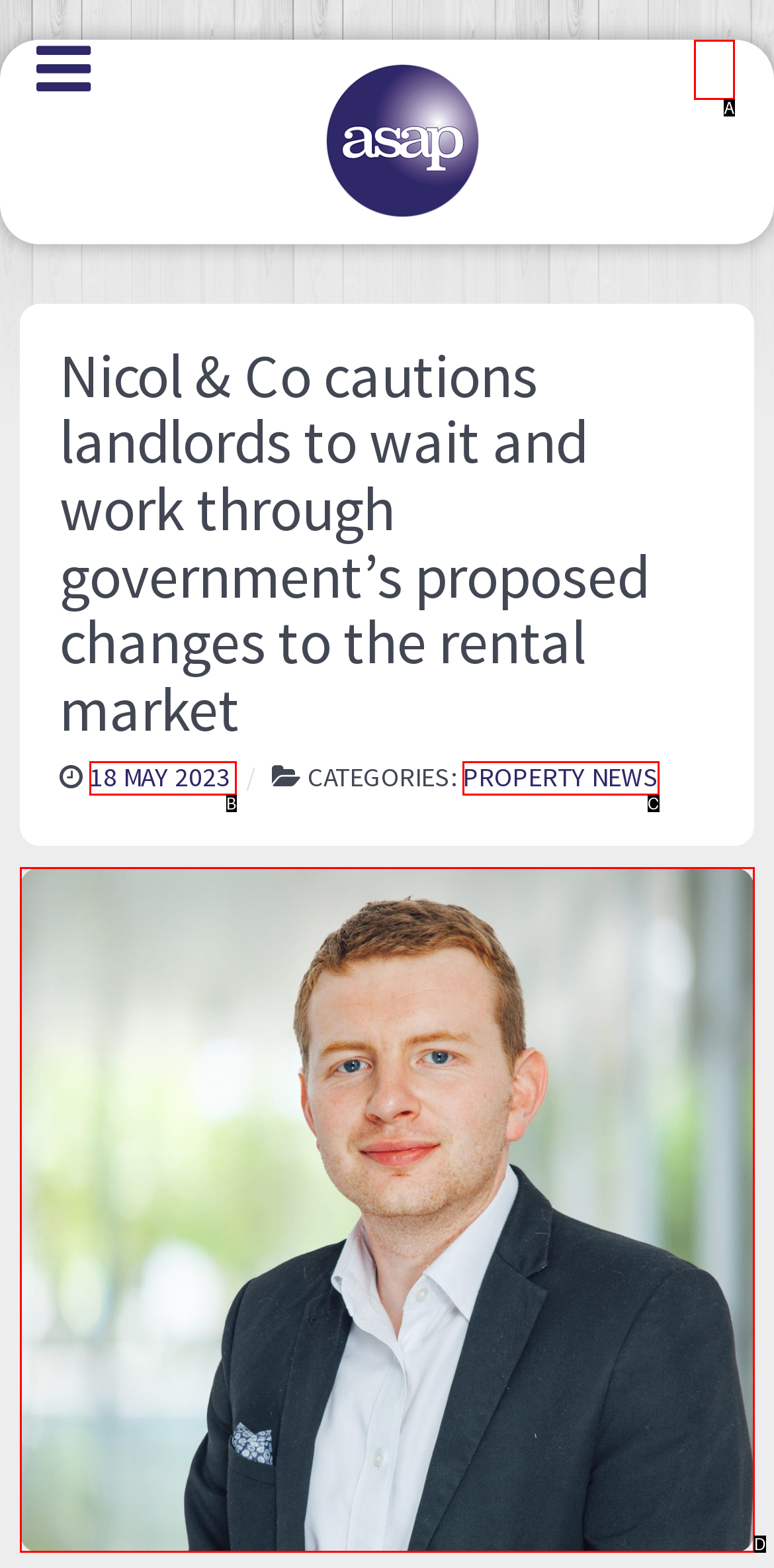Which HTML element matches the description: 18 May 2023?
Reply with the letter of the correct choice.

B